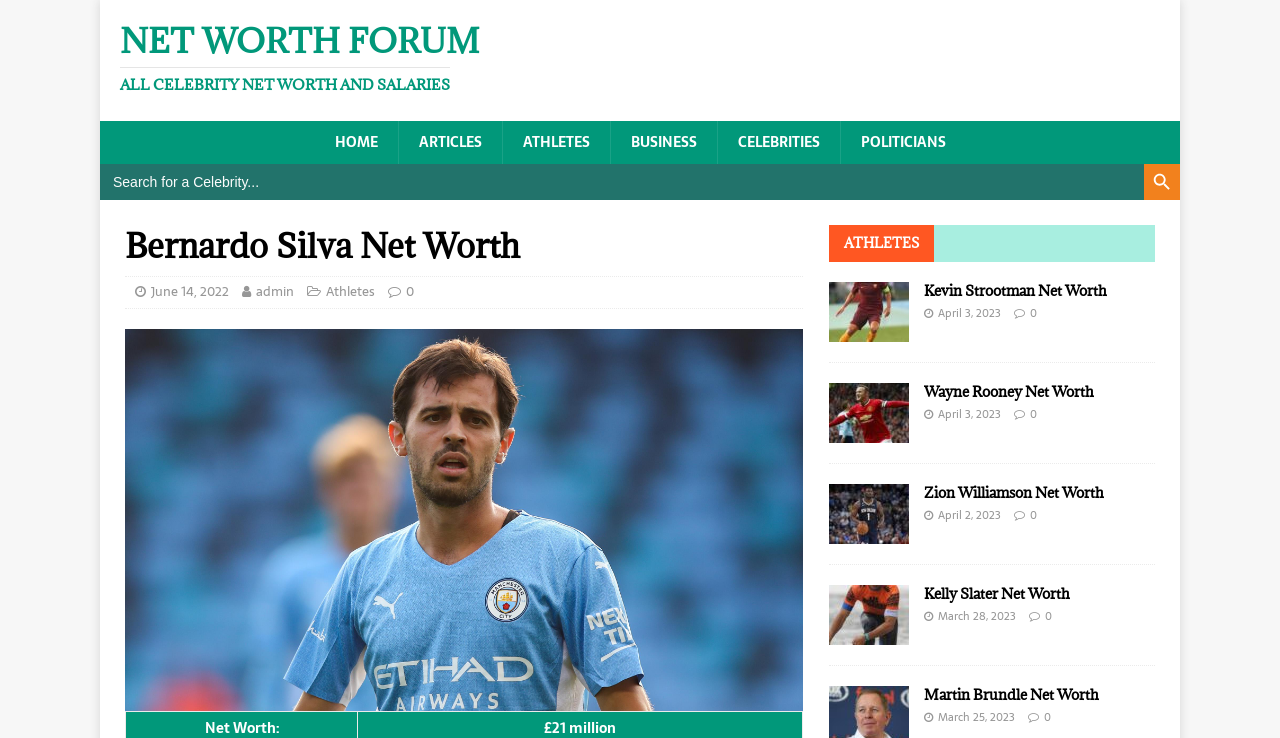Generate a thorough description of the webpage.

The webpage is about Bernardo Silva's net worth and how he makes his money. At the top, there is a navigation menu with links to "NET WORTH FORUM", "HOME", "ARTICLES", "ATHLETES", "BUSINESS", "CELEBRITIES", and "POLITICIANS". Below the navigation menu, there is a search bar with a search button and a magnifying glass icon.

The main content of the webpage is divided into two sections. On the left side, there is a header section with a heading "Bernardo Silva Net Worth" and links to "June 14, 2022", "admin", "Athletes", and "0". Below the header section, there is a large image that takes up most of the left side of the webpage.

On the right side, there are several sections with headings "ATHLETES" and links to various athletes' net worth pages, including Kevin Strootman, Wayne Rooney, Zion Williamson, Kelly Slater, and Martin Brundle. Each section has a link to the athlete's net worth page, a date, and a "0" link. The sections are arranged vertically, with the most recent one at the top.